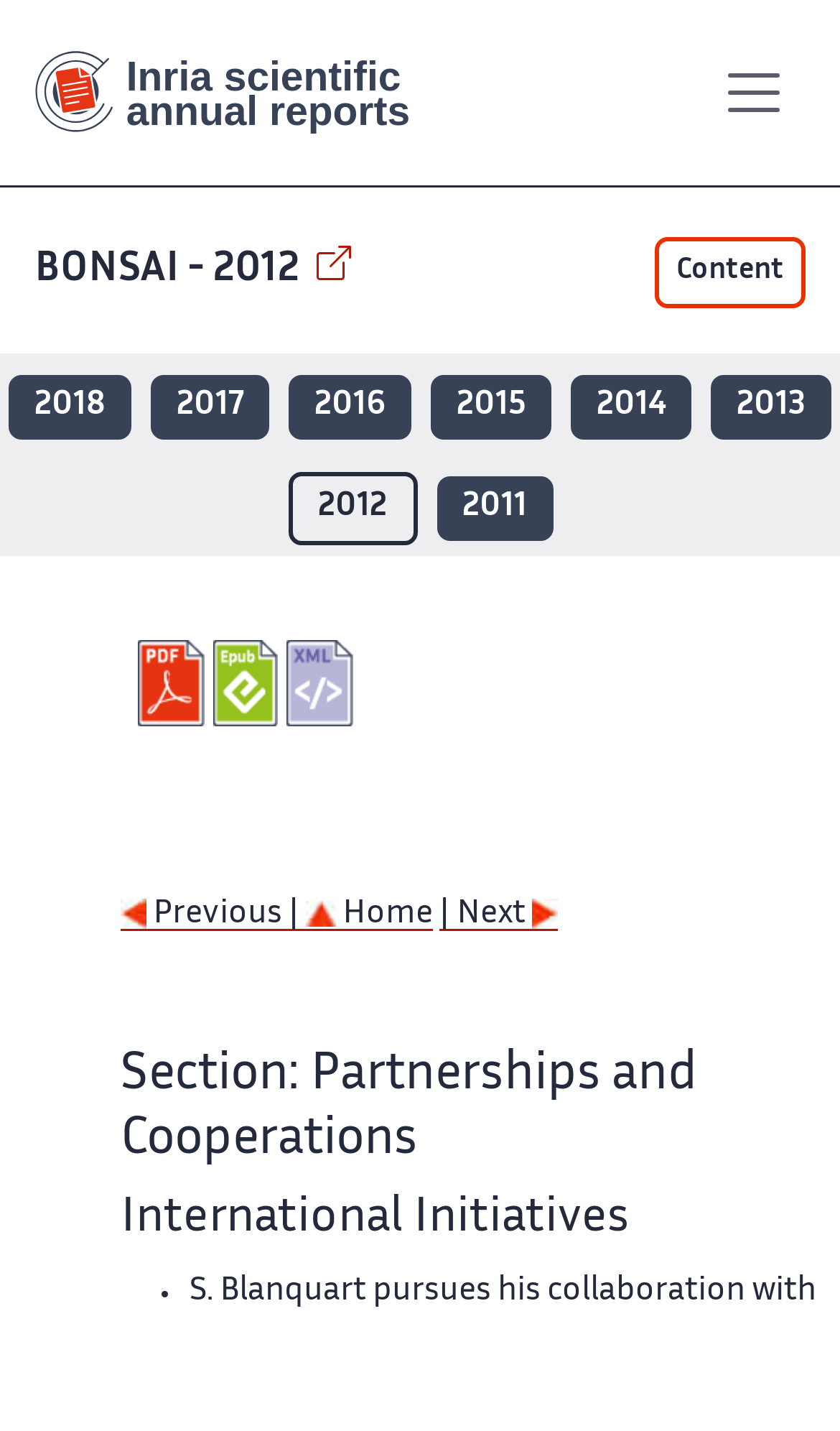Please identify the bounding box coordinates of the element's region that needs to be clicked to fulfill the following instruction: "Access Inria scientific annual reports". The bounding box coordinates should consist of four float numbers between 0 and 1, i.e., [left, top, right, bottom].

[0.031, 0.012, 0.544, 0.117]